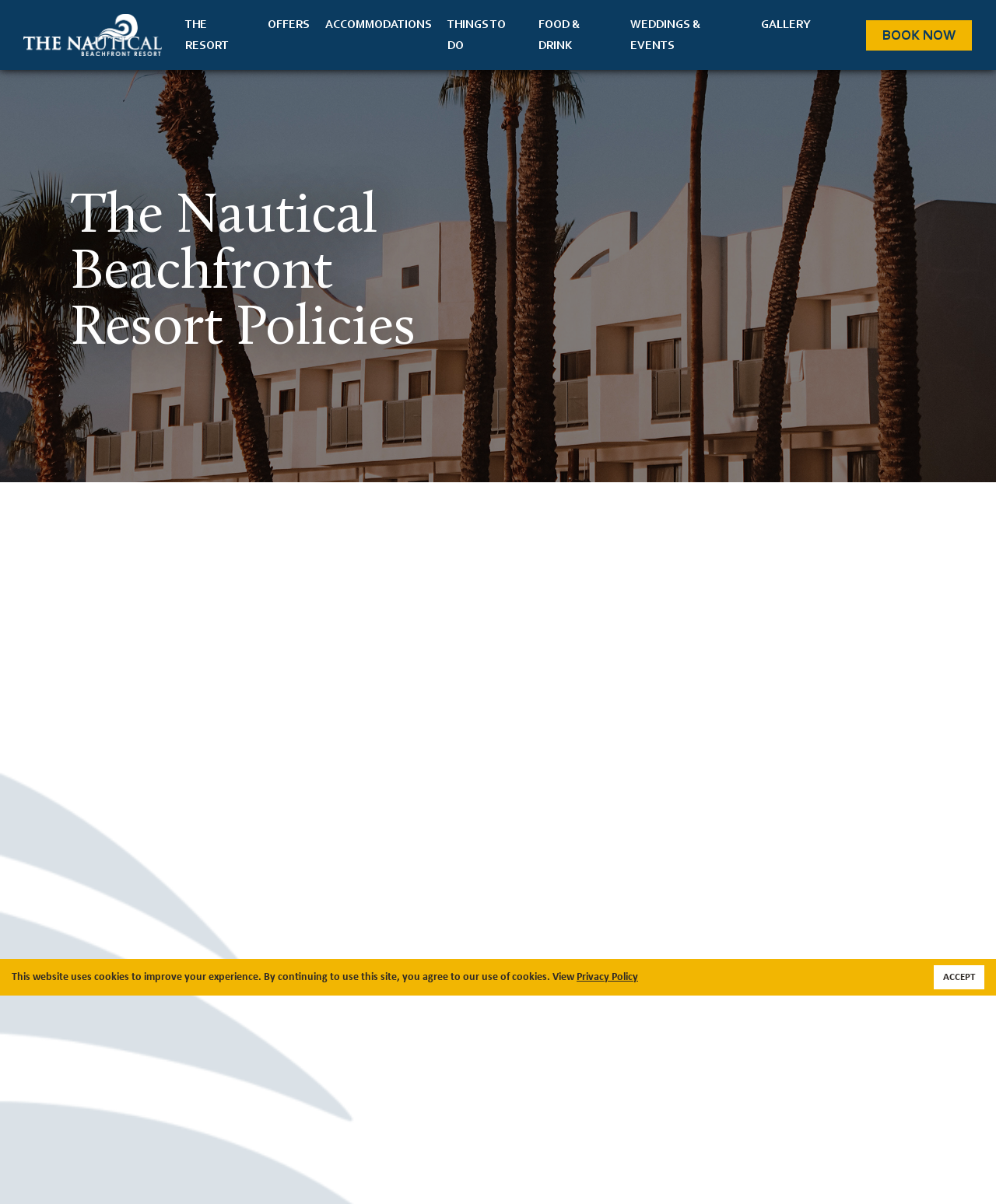Please provide a short answer using a single word or phrase for the question:
What is the check-in time?

4 p.m.